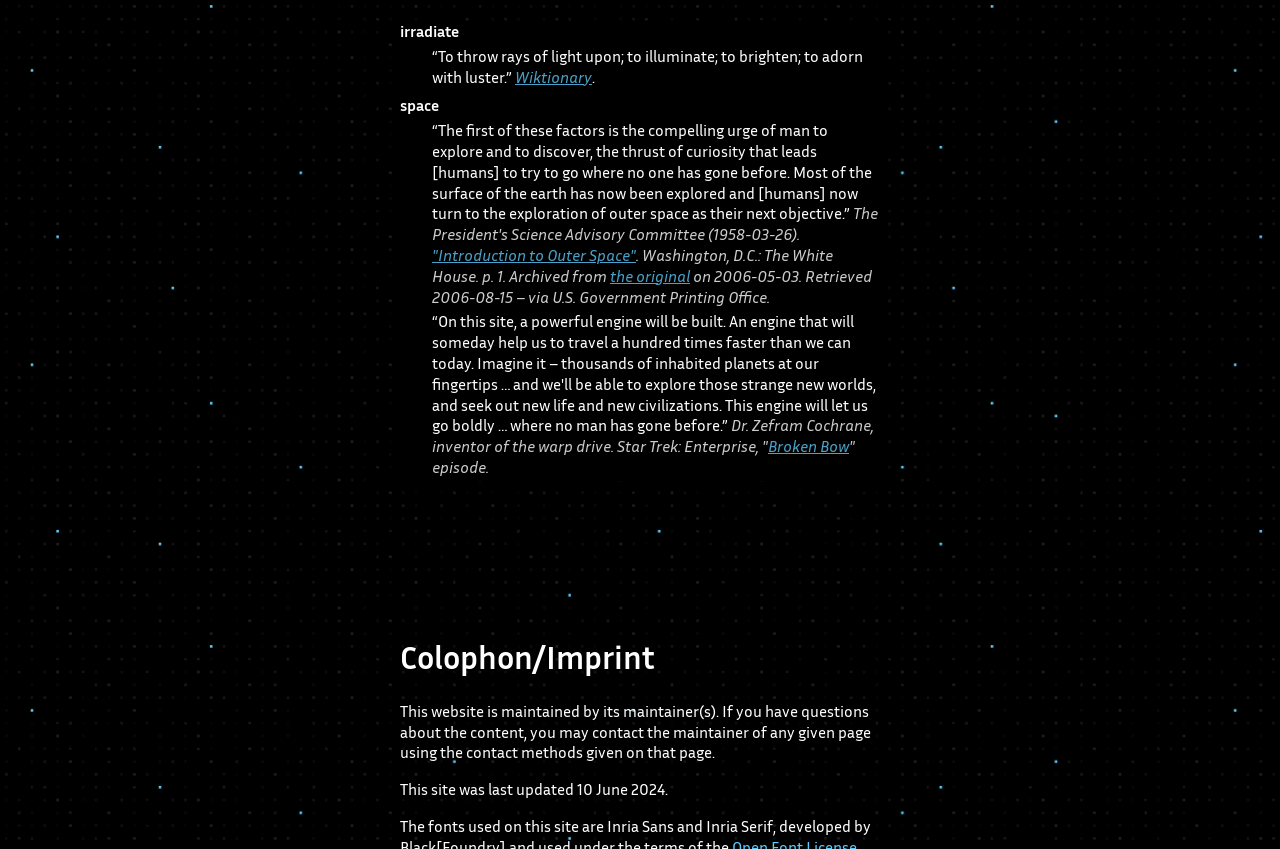What is the next objective of human exploration?
Kindly offer a detailed explanation using the data available in the image.

The answer can be found in the description list detail section where it says 'Most of the surface of the earth has now been explored and [humans] now turn to the exploration of outer space as their next objective.' This indicates that outer space is the next objective of human exploration.